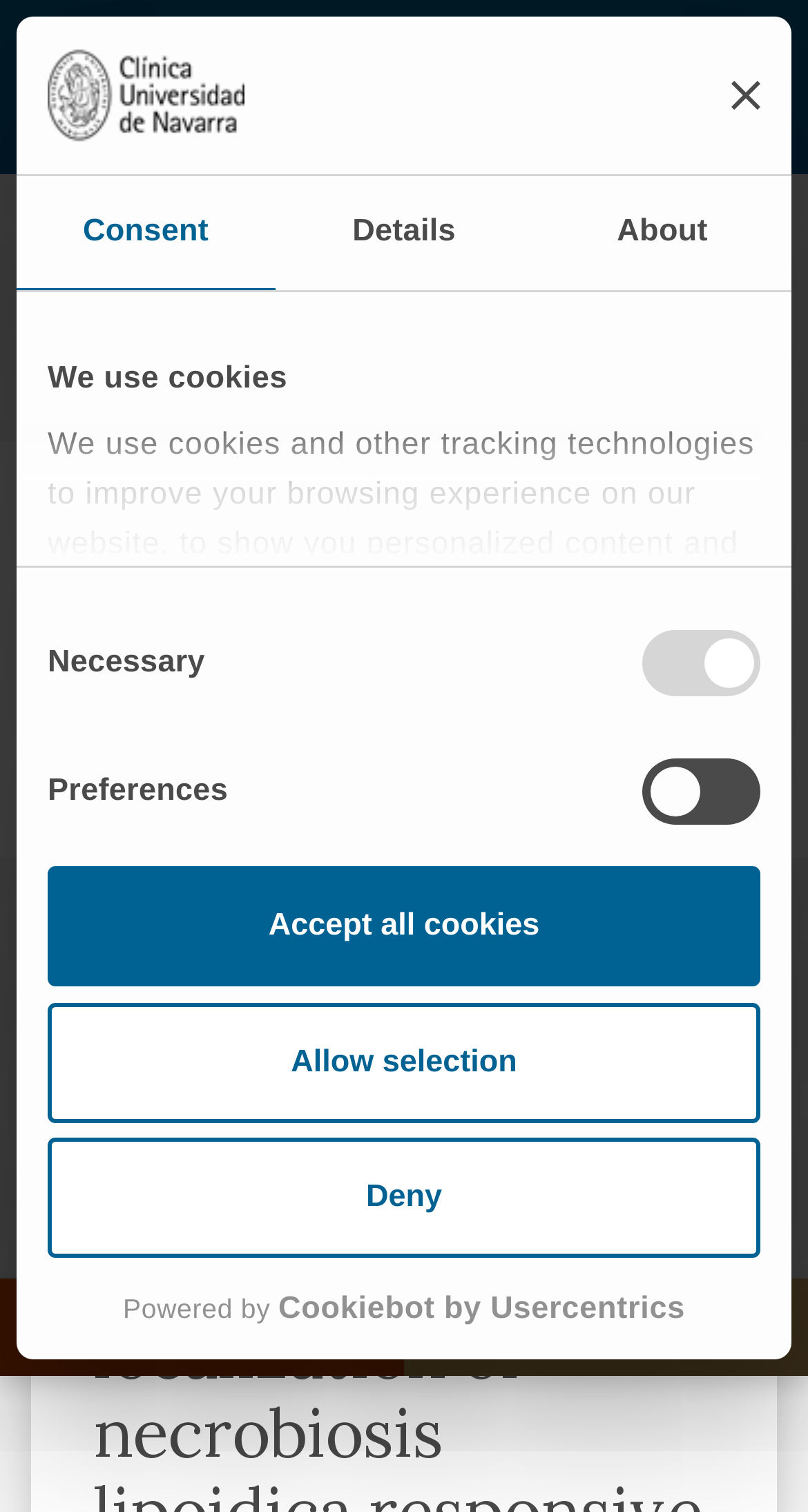Please identify the bounding box coordinates of the element on the webpage that should be clicked to follow this instruction: "Go to the about page". The bounding box coordinates should be given as four float numbers between 0 and 1, formatted as [left, top, right, bottom].

[0.66, 0.116, 0.98, 0.192]